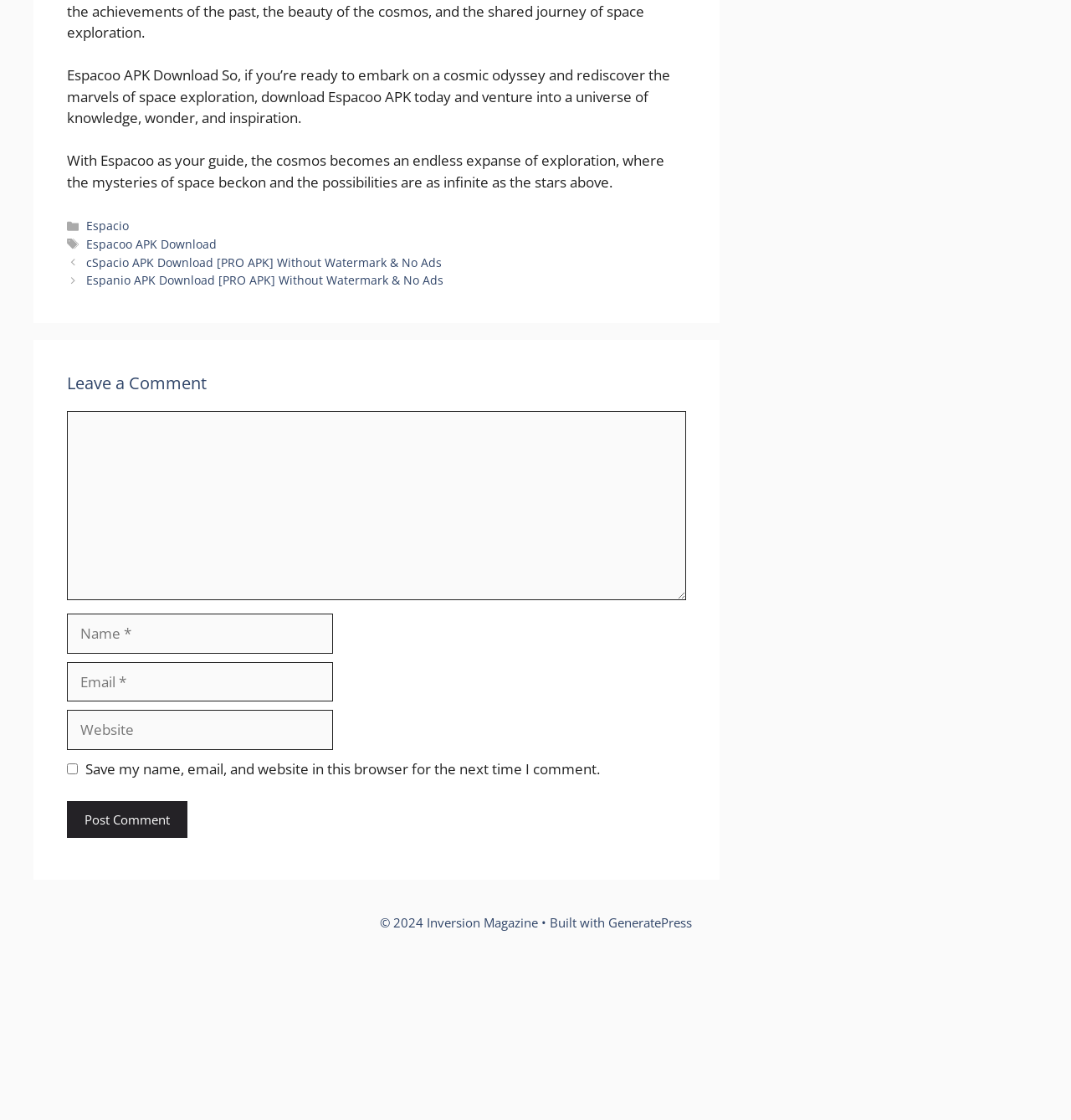What is the name of the APK being downloaded?
Answer the question using a single word or phrase, according to the image.

Espacoo